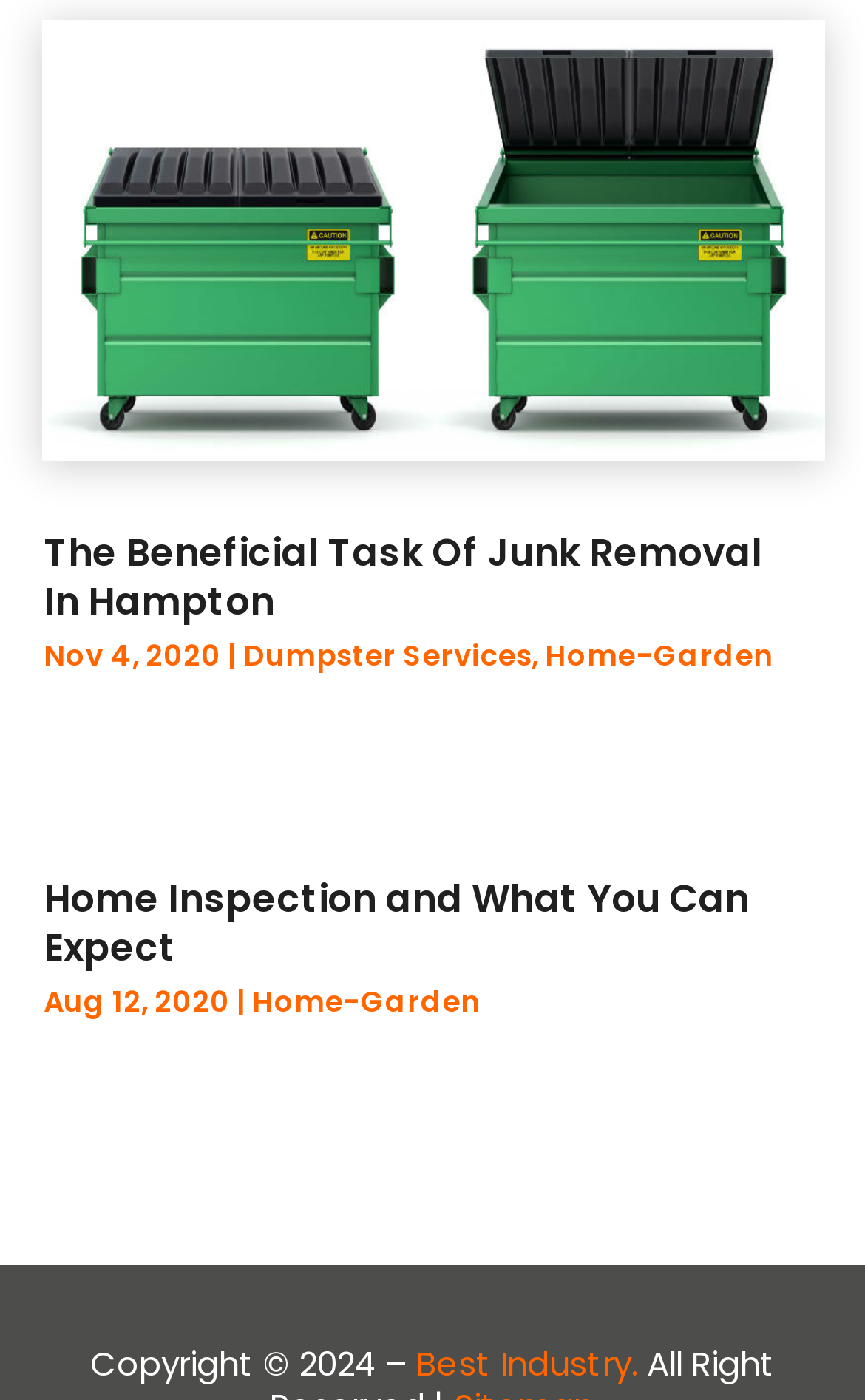Determine the bounding box coordinates for the area that should be clicked to carry out the following instruction: "See all posts".

None